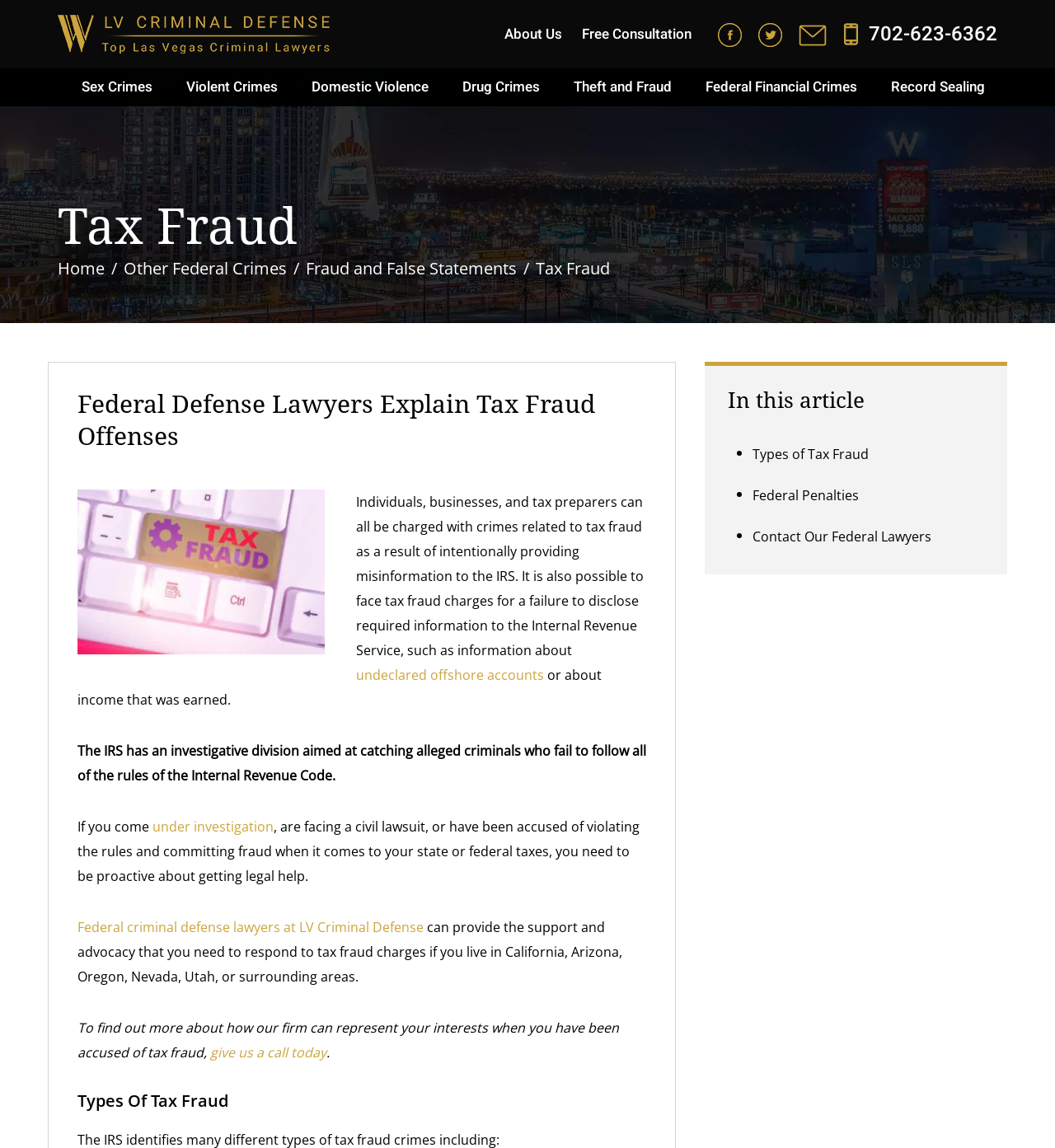Locate the bounding box coordinates of the clickable element to fulfill the following instruction: "Click the 'give us a call today' link". Provide the coordinates as four float numbers between 0 and 1 in the format [left, top, right, bottom].

[0.199, 0.909, 0.309, 0.925]